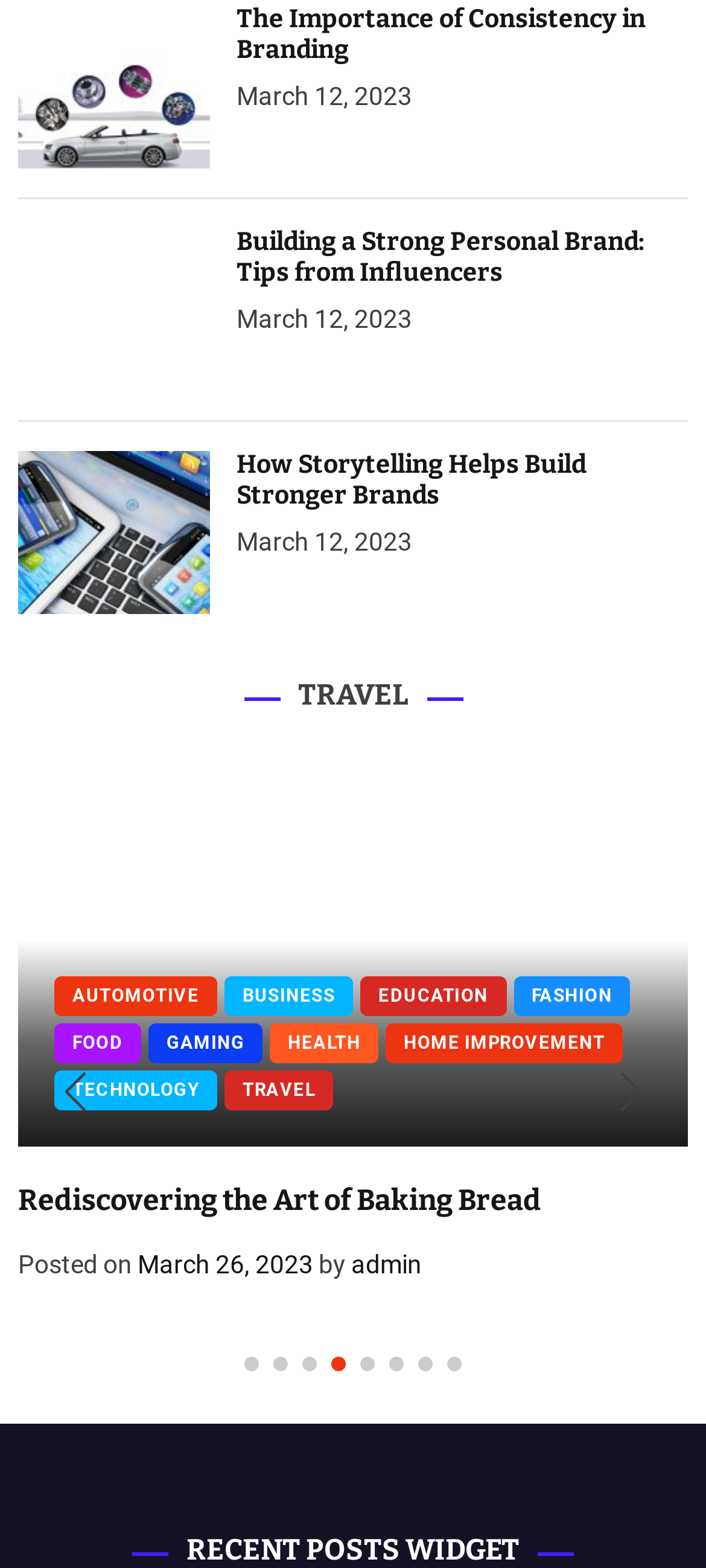How many articles are on the webpage?
By examining the image, provide a one-word or phrase answer.

8